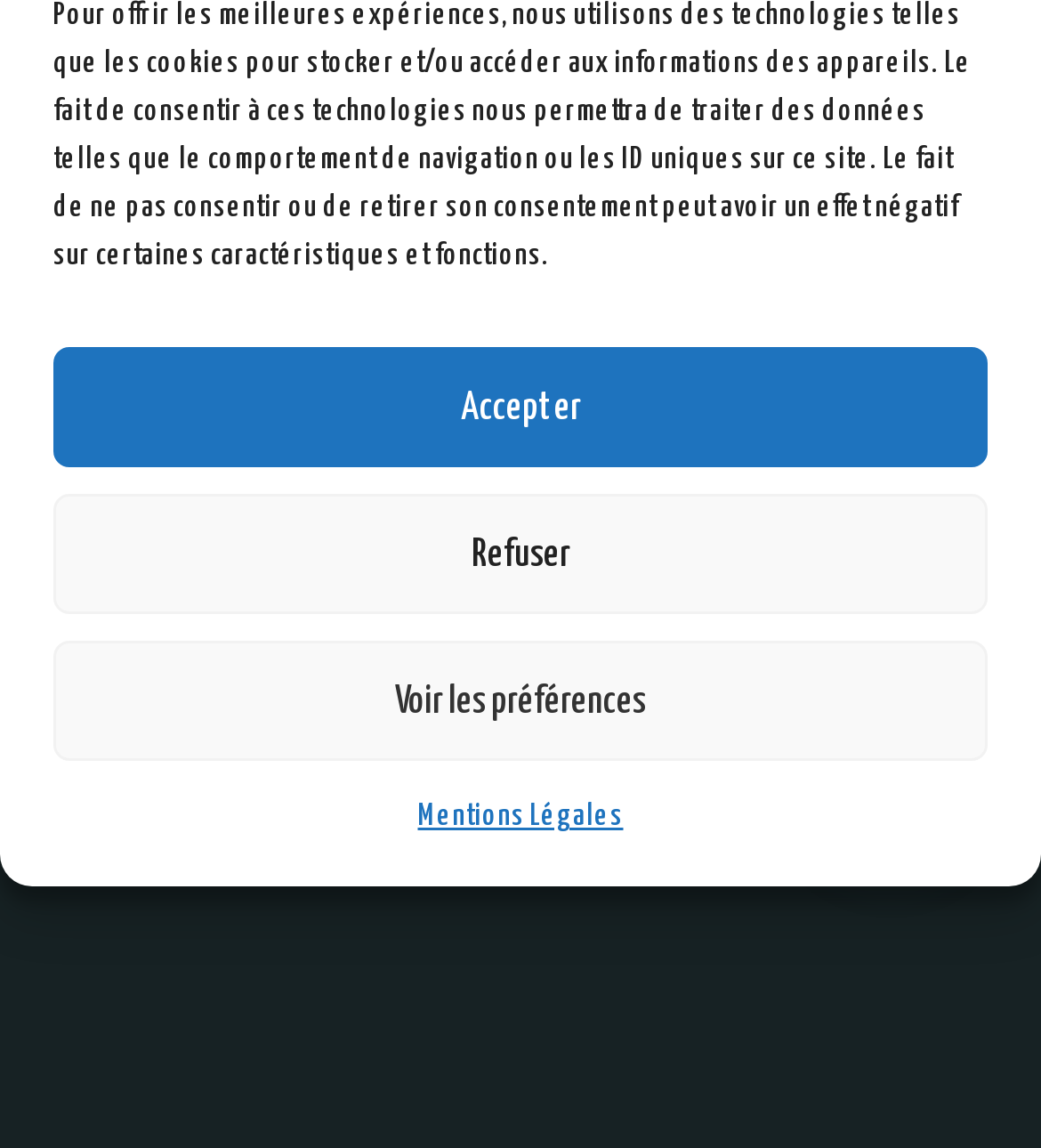Return the bounding box coordinates of the UI element that corresponds to this description: "Mentions Légales". The coordinates must be given as four float numbers in the range of 0 and 1, [left, top, right, bottom].

[0.401, 0.687, 0.599, 0.737]